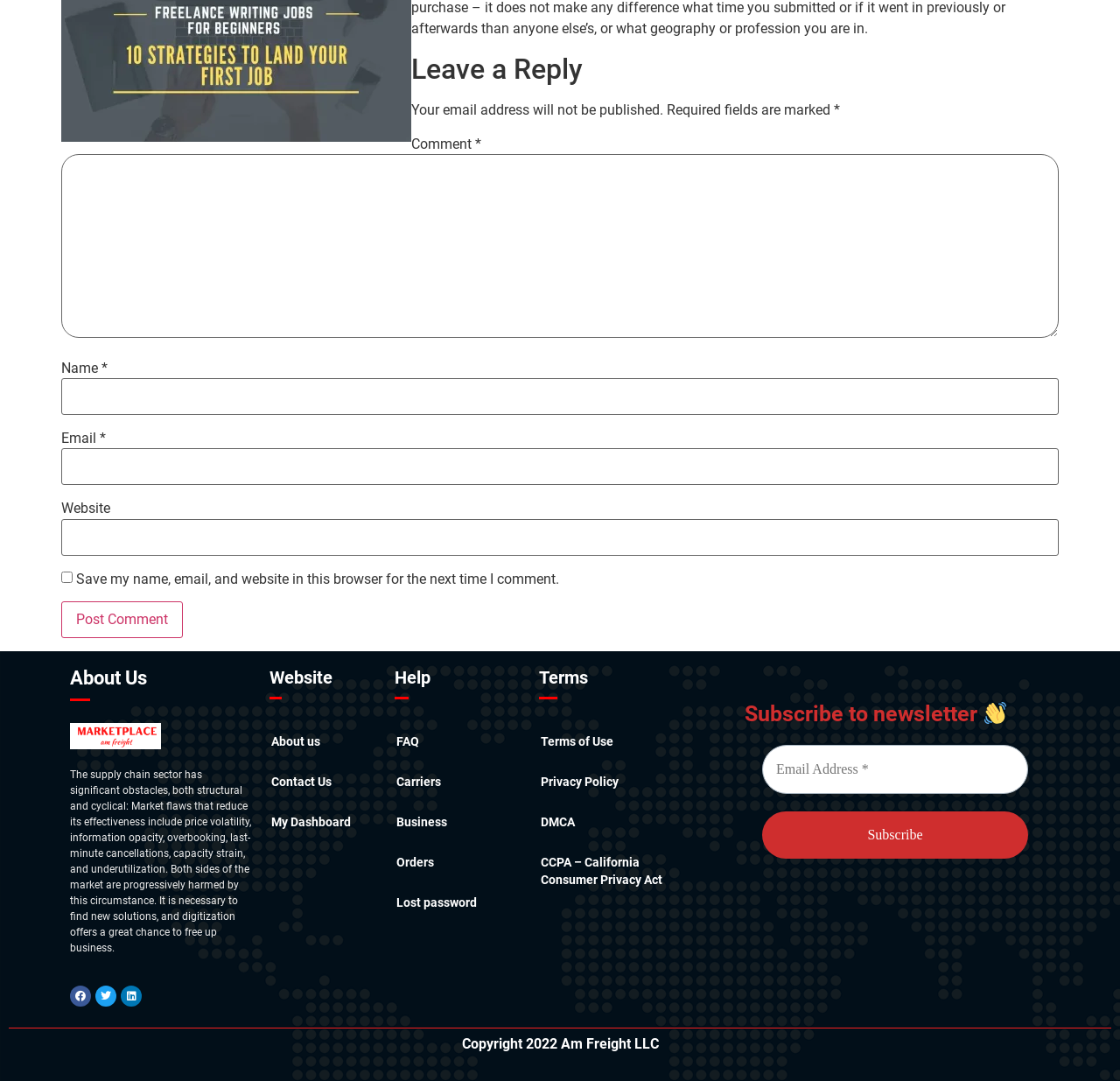Bounding box coordinates are specified in the format (top-left x, top-left y, bottom-right x, bottom-right y). All values are floating point numbers bounded between 0 and 1. Please provide the bounding box coordinate of the region this sentence describes: parent_node: Email * aria-describedby="email-notes" name="email"

[0.055, 0.415, 0.945, 0.449]